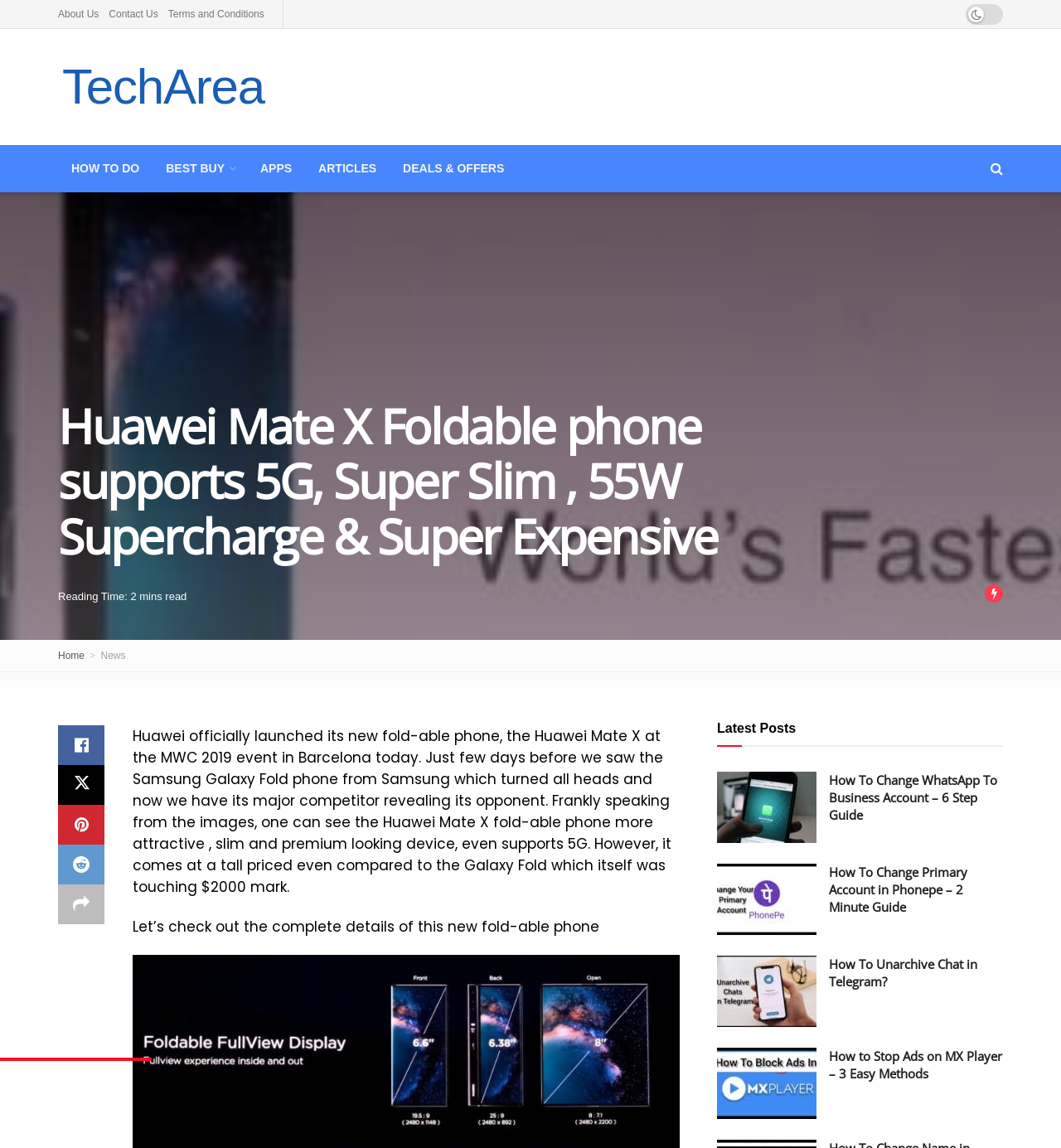Given the element description News, identify the bounding box coordinates for the UI element on the webpage screenshot. The format should be (top-left x, top-left y, bottom-right x, bottom-right y), with values between 0 and 1.

[0.095, 0.566, 0.118, 0.576]